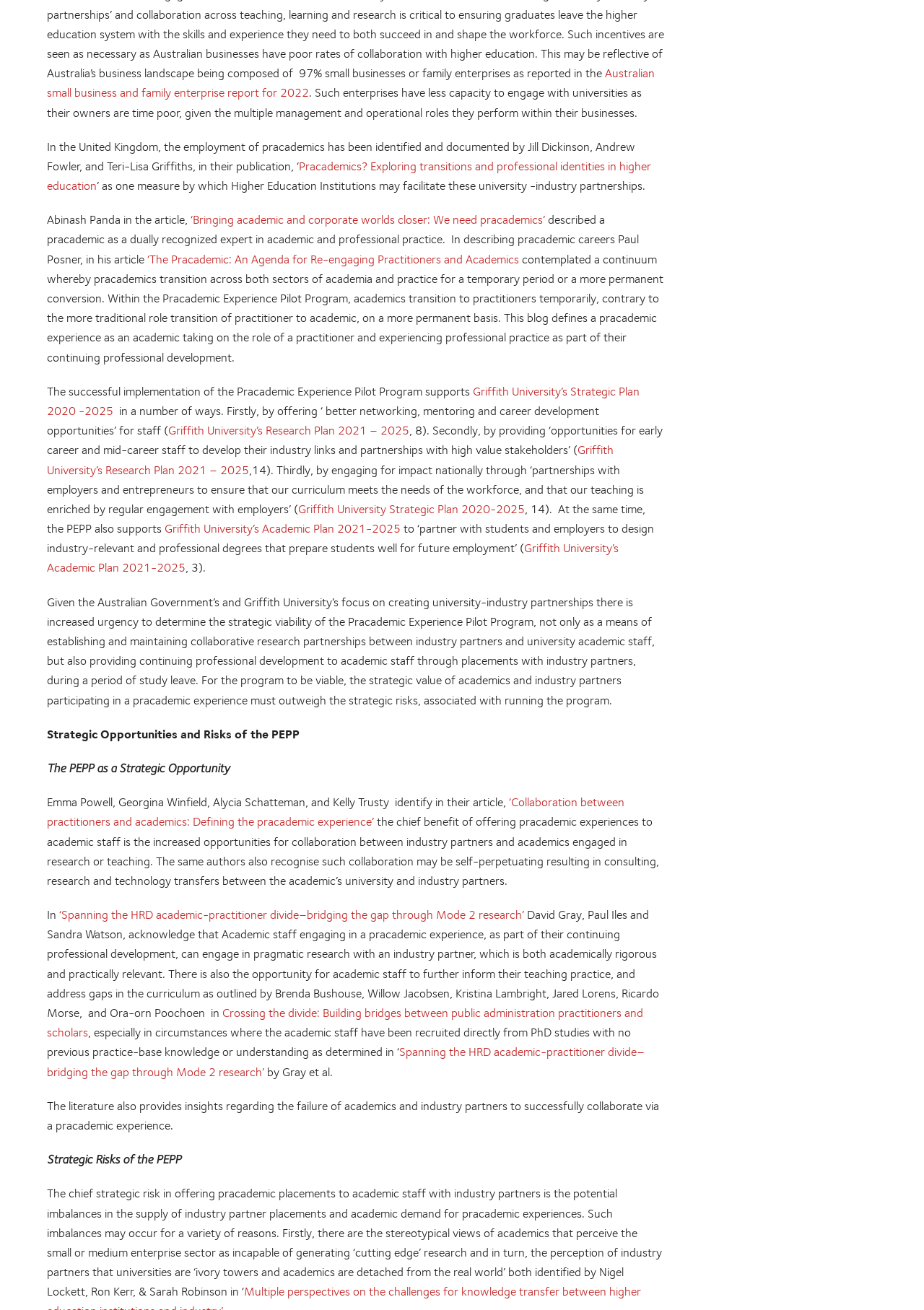What is the purpose of the Pracademic Experience Pilot Program?
Based on the screenshot, give a detailed explanation to answer the question.

The Pracademic Experience Pilot Program aims to establish and maintain collaborative research partnerships between industry partners and university academic staff, as well as provide continuing professional development to academic staff through placements with industry partners.